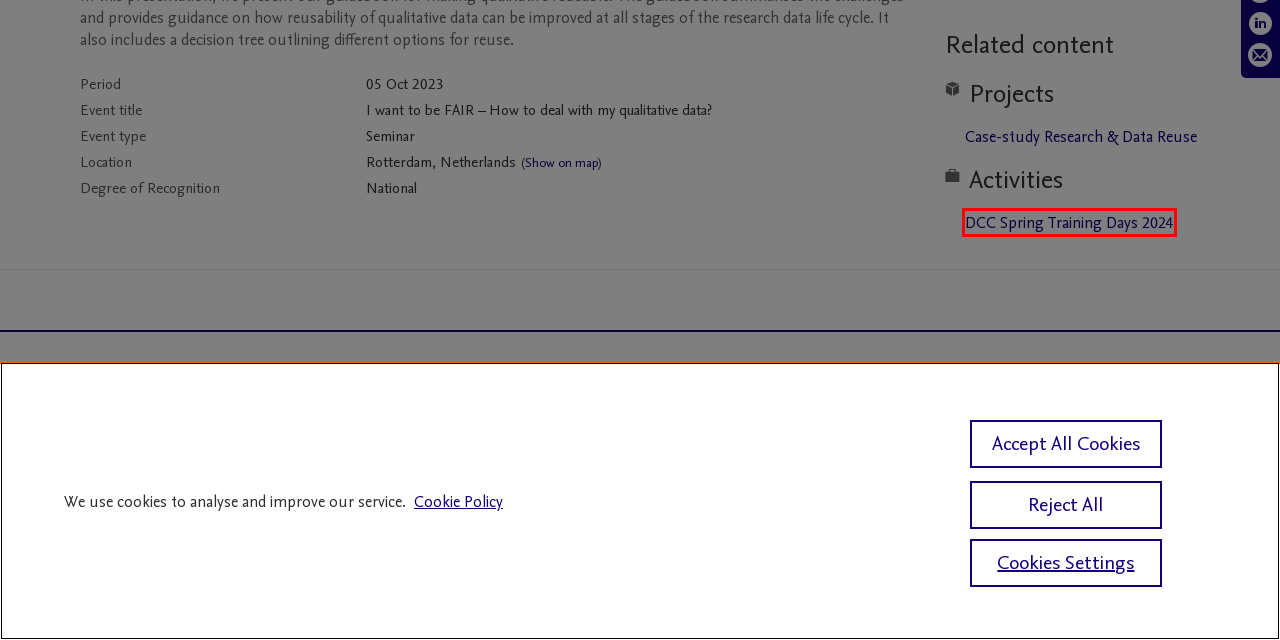Consider the screenshot of a webpage with a red bounding box around an element. Select the webpage description that best corresponds to the new page after clicking the element inside the red bounding box. Here are the candidates:
A. Elsevier | 信息分析业务
B. Pure guide for Researchers – KNAW Pure info
C. DCC Spring Training Days 2024
     — Royal Netherlands Academy of Arts and Sciences (KNAW)
D. Ricarda Braukmann
     — Royal Netherlands Academy of Arts and Sciences (KNAW)
E. Case-study Research & Data Reuse
     — Royal Netherlands Academy of Arts and Sciences (KNAW)
F. Privacy statement - Royal Netherlands Academy of Arts and Sciences - KNAW
G. DANS-KNAW
     — Royal Netherlands Academy of Arts and Sciences (KNAW)
H. Scopus preview -  
Scopus - Welcome to Scopus

C